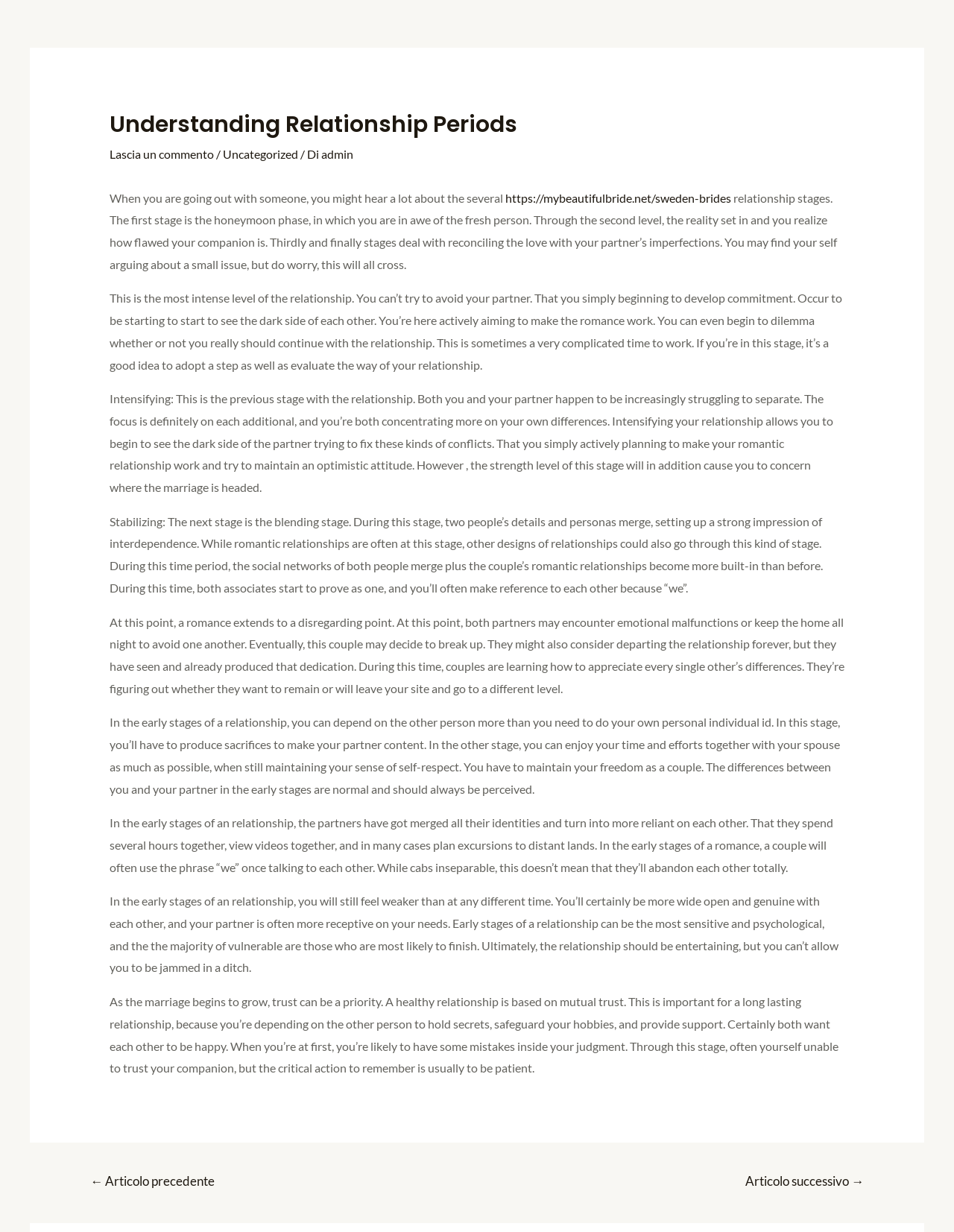Using the provided element description: "Uncategorized", identify the bounding box coordinates. The coordinates should be four floats between 0 and 1 in the order [left, top, right, bottom].

[0.233, 0.119, 0.312, 0.131]